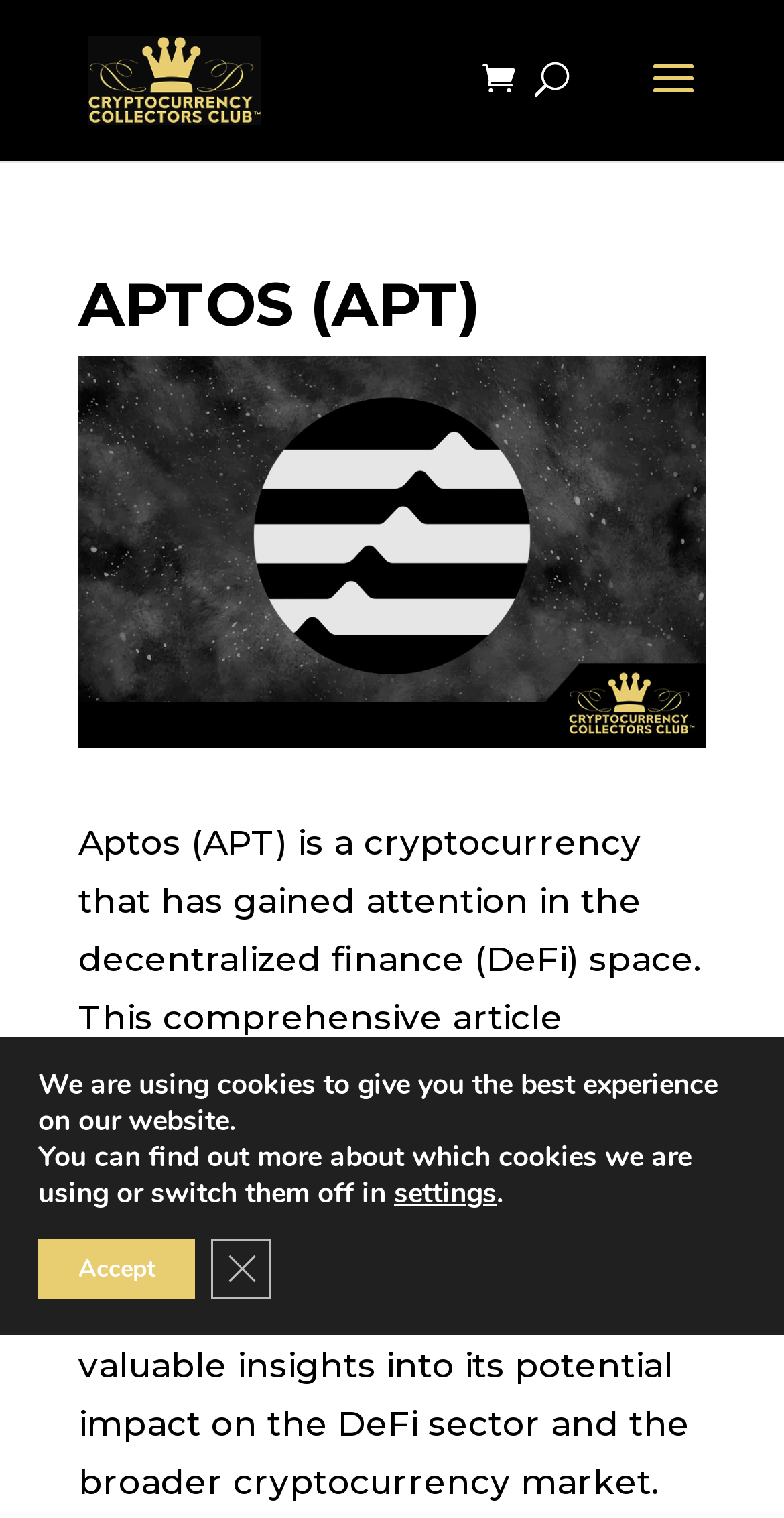Mark the bounding box of the element that matches the following description: "Accept".

[0.049, 0.816, 0.249, 0.856]